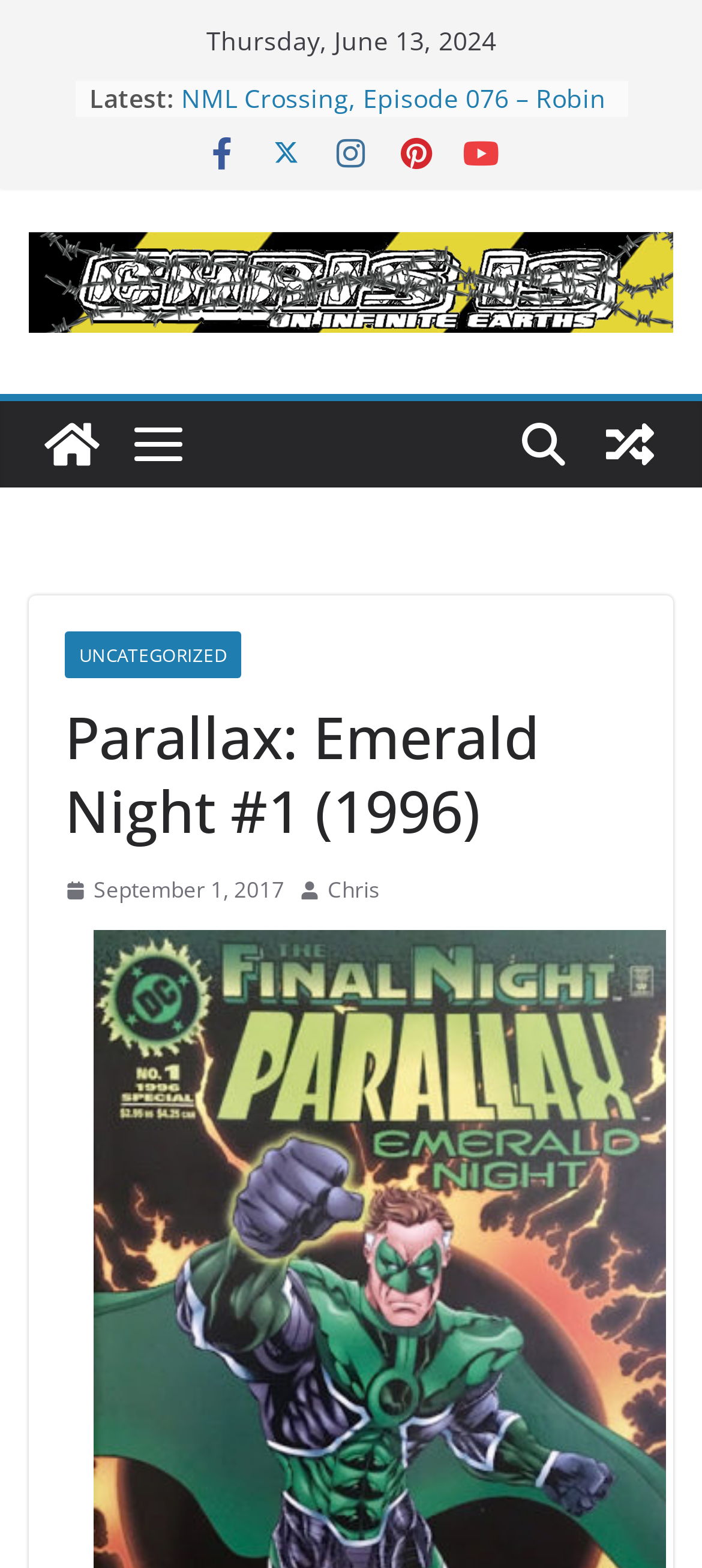Please respond to the question using a single word or phrase:
How many social media links are displayed?

5